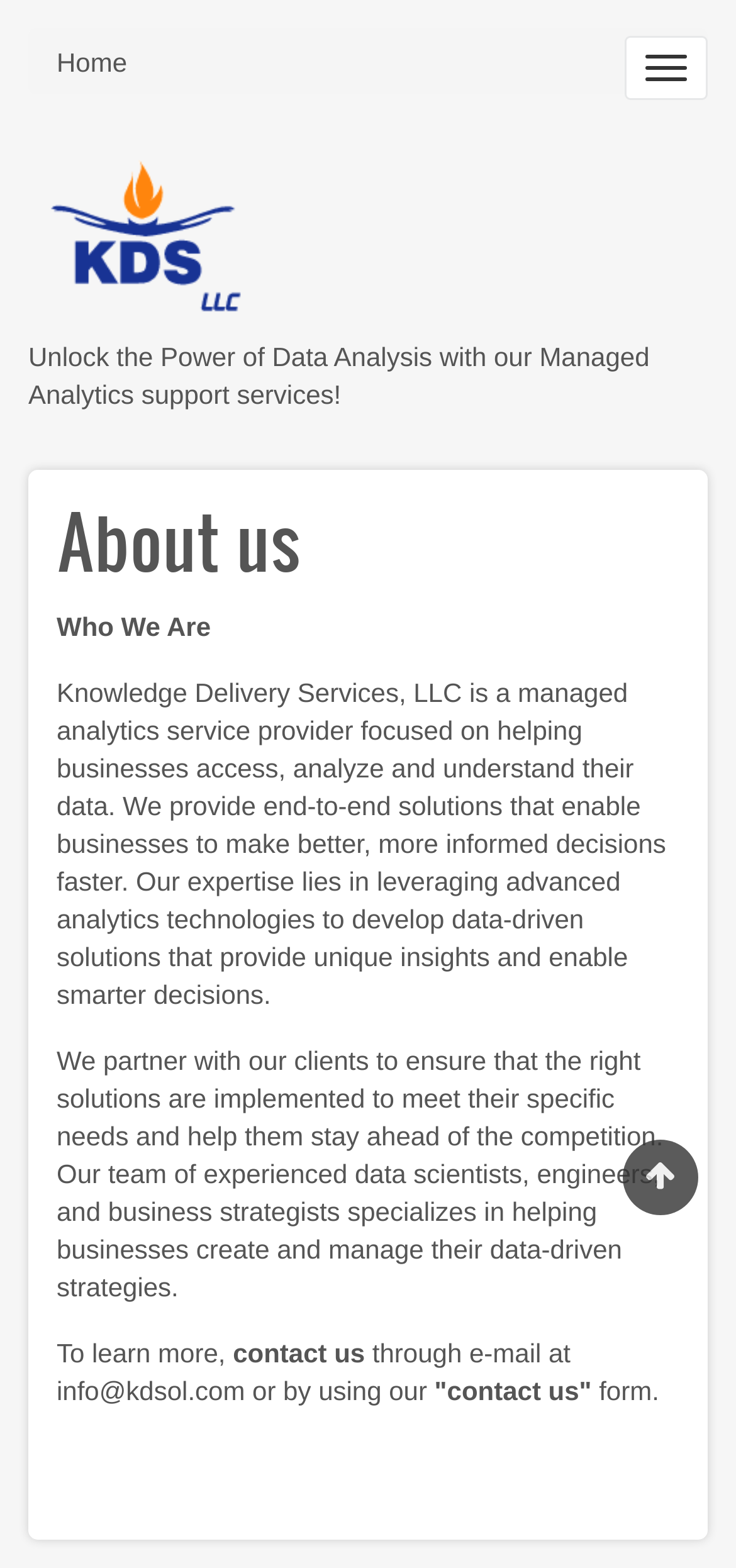What is the purpose of the company's solutions?
Answer the question with detailed information derived from the image.

The company's solutions are designed to provide unique insights and enable smarter decisions for its clients. This is stated in the paragraph that describes the company's services.